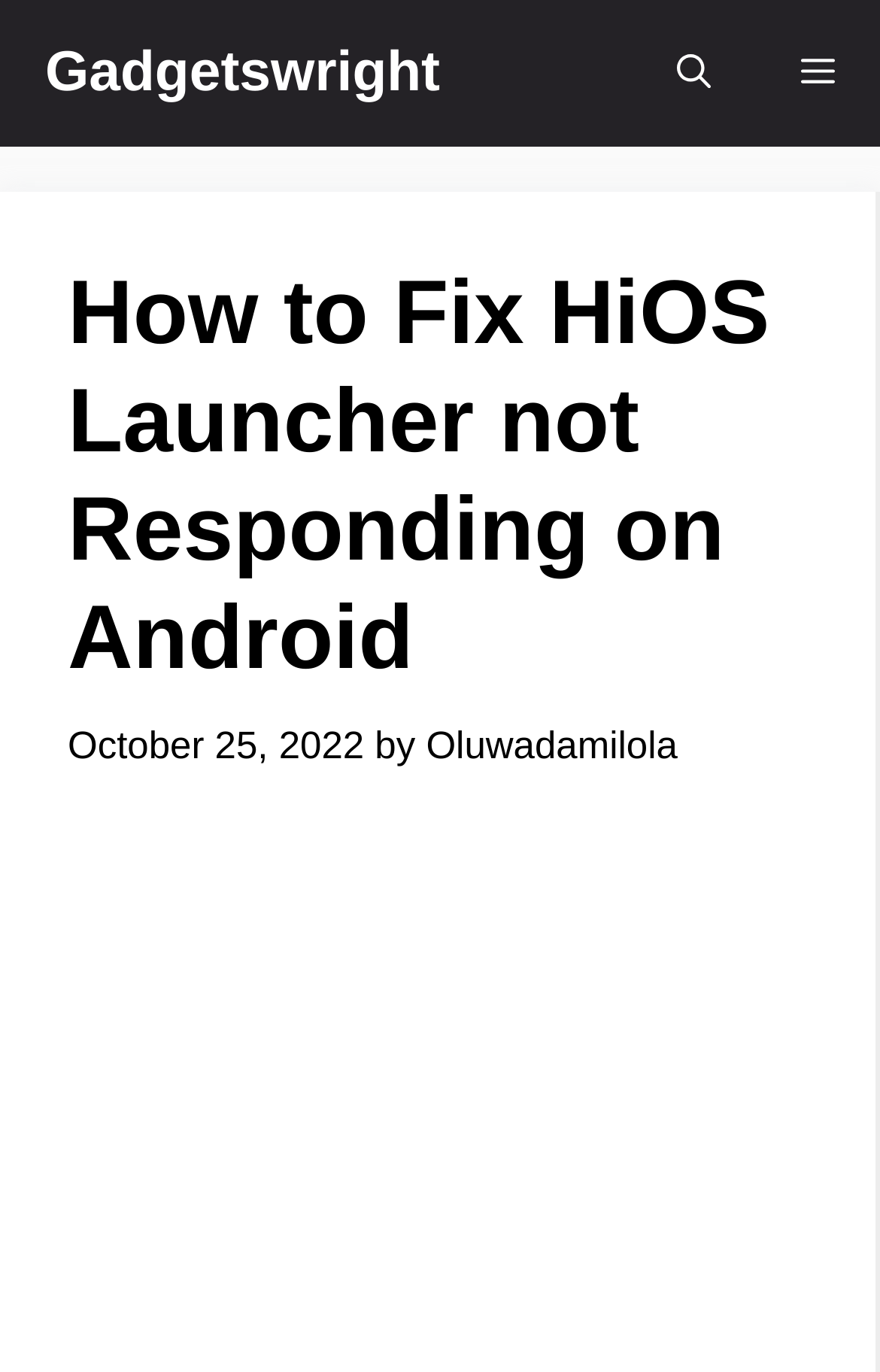Who is the author of the article?
Answer the question with a thorough and detailed explanation.

I found the author's name by looking at the link element in the header section, which contains the text 'Oluwadamilola'.